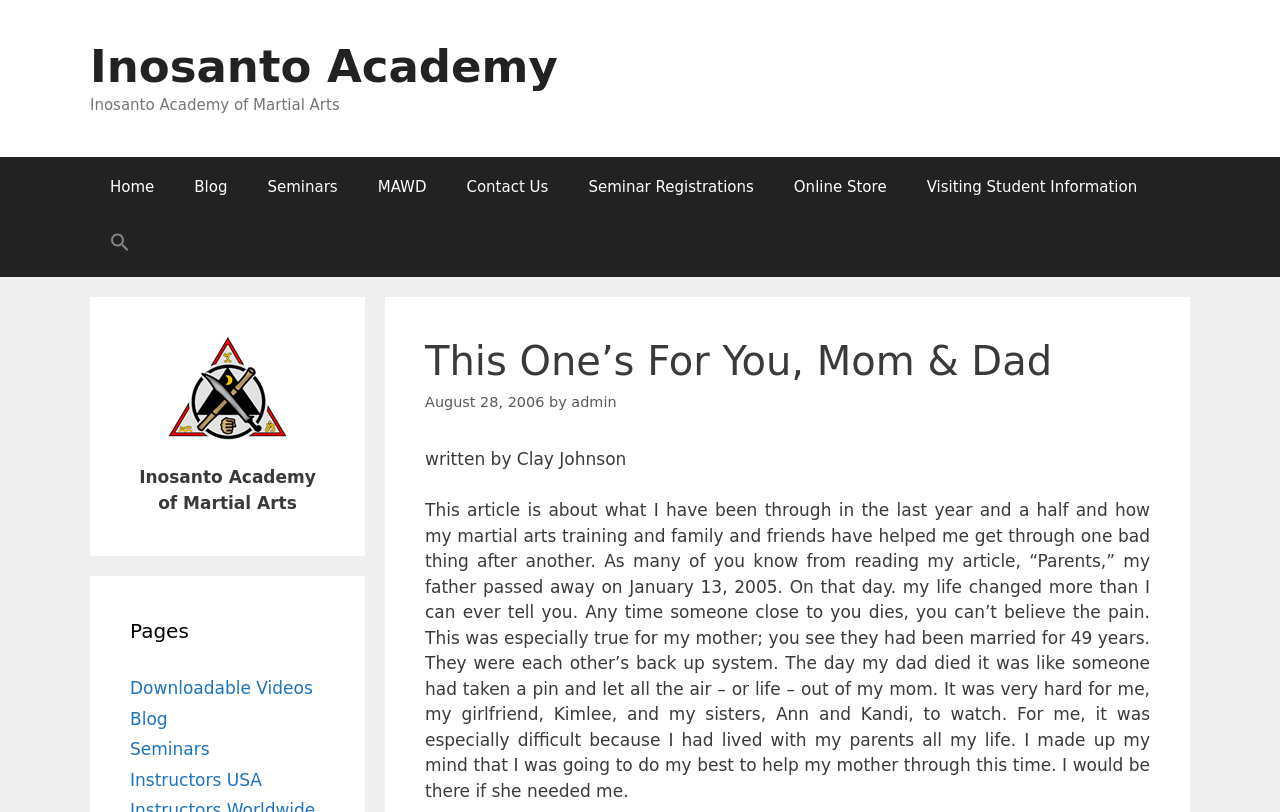Provide a thorough description of the webpage's content and layout.

The webpage is about Inosanto Academy, a martial arts academy. At the top, there is a banner with the academy's name and a link to the homepage. Below the banner, there is a navigation menu with links to various pages, including Home, Blog, Seminars, MAWD, Contact Us, Seminar Registrations, Online Store, and Visiting Student Information. There is also a search icon link with a search image.

The main content of the page is an article titled "This One’s For You, Mom & Dad" written by Clay Johnson. The article is a personal reflection on the author's experiences and how martial arts training, family, and friends have helped him through difficult times. The article is divided into paragraphs, with the first paragraph describing the author's father's passing and its impact on his mother.

To the right of the article, there is a complementary section with the academy's name and links to Pages, including Downloadable Videos, Blog, Seminars, and Instructors USA.